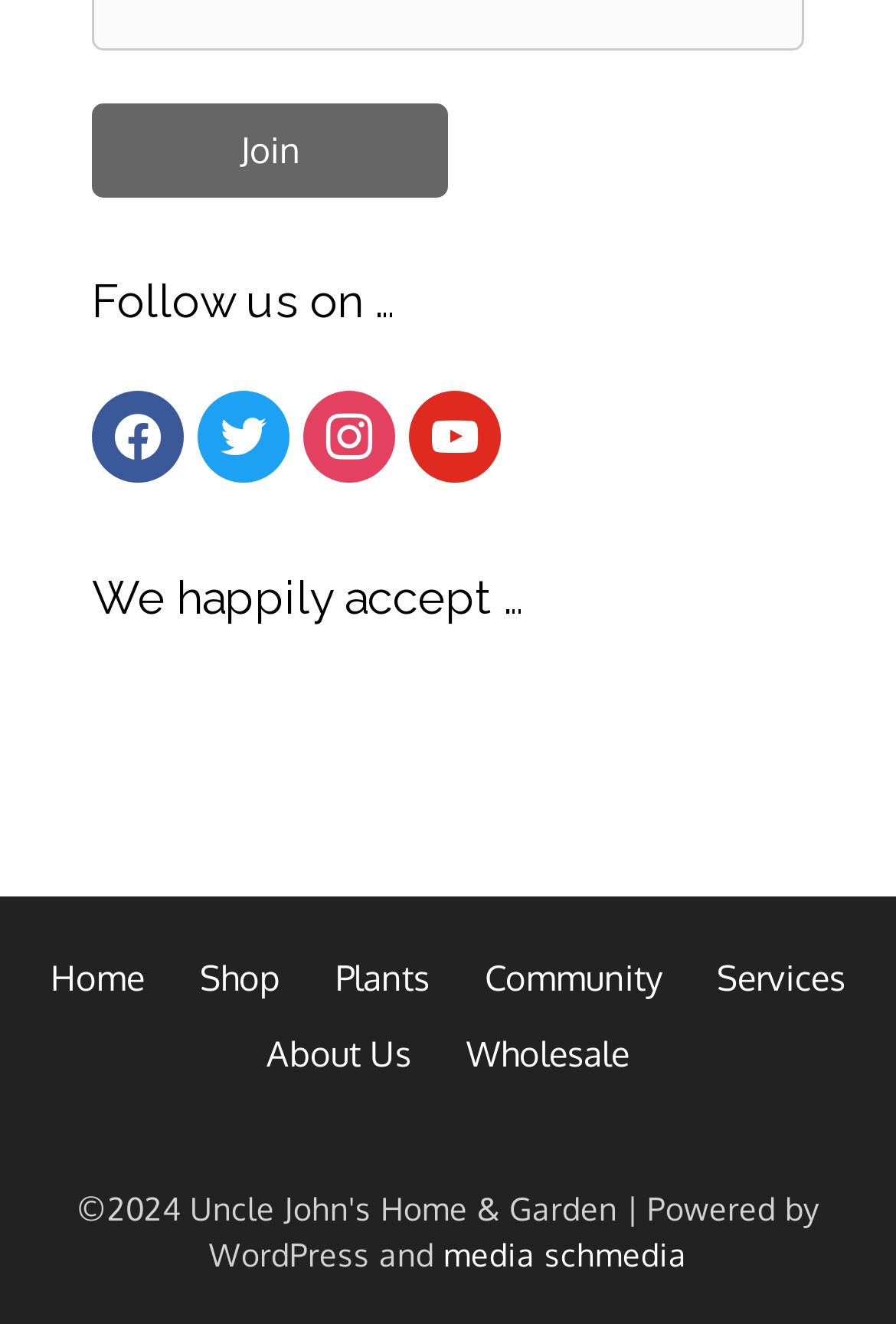Please respond to the question with a concise word or phrase:
What is the website about?

Plants and services